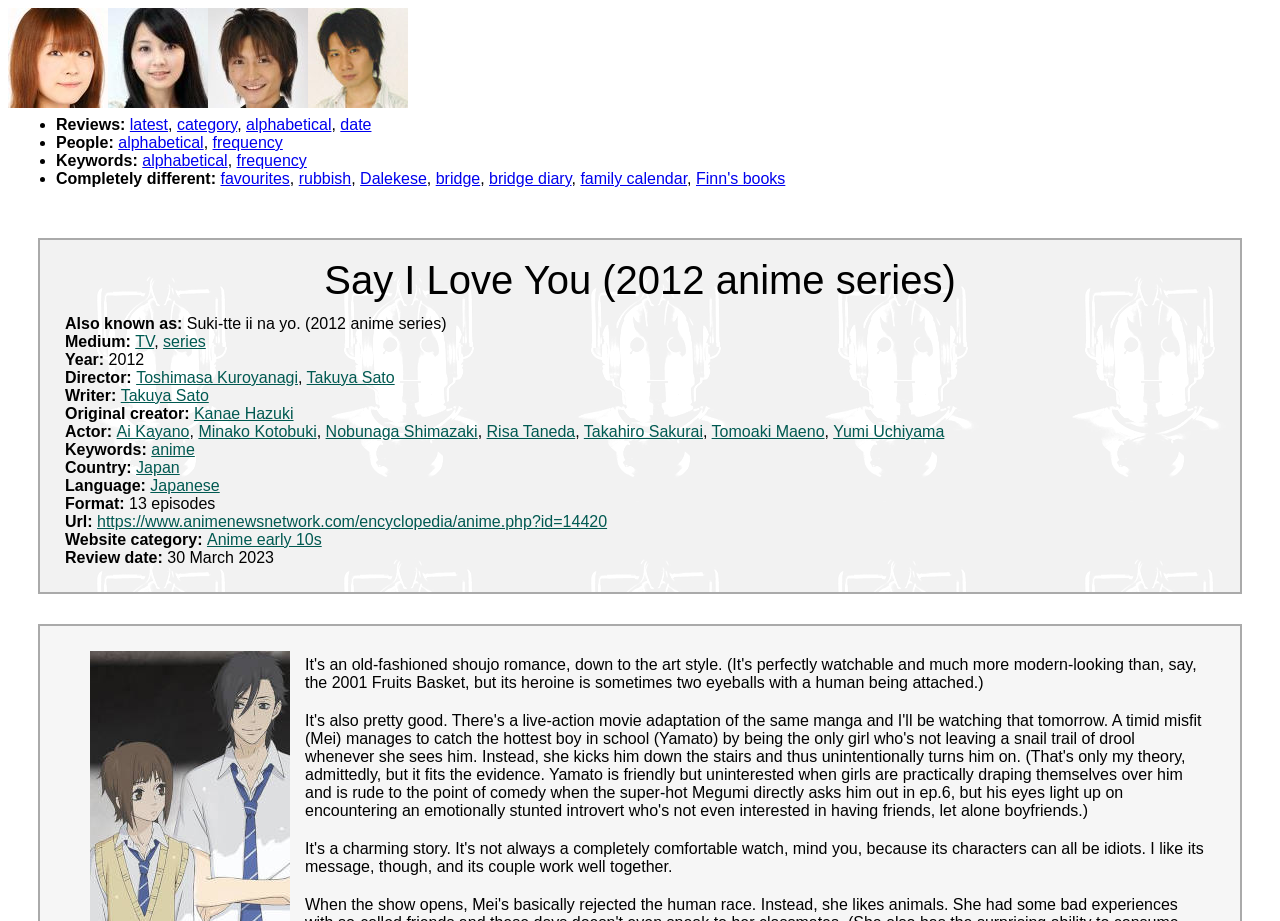Identify the bounding box coordinates necessary to click and complete the given instruction: "Click on the link to Yumi Uchiyama's profile".

[0.006, 0.102, 0.084, 0.121]